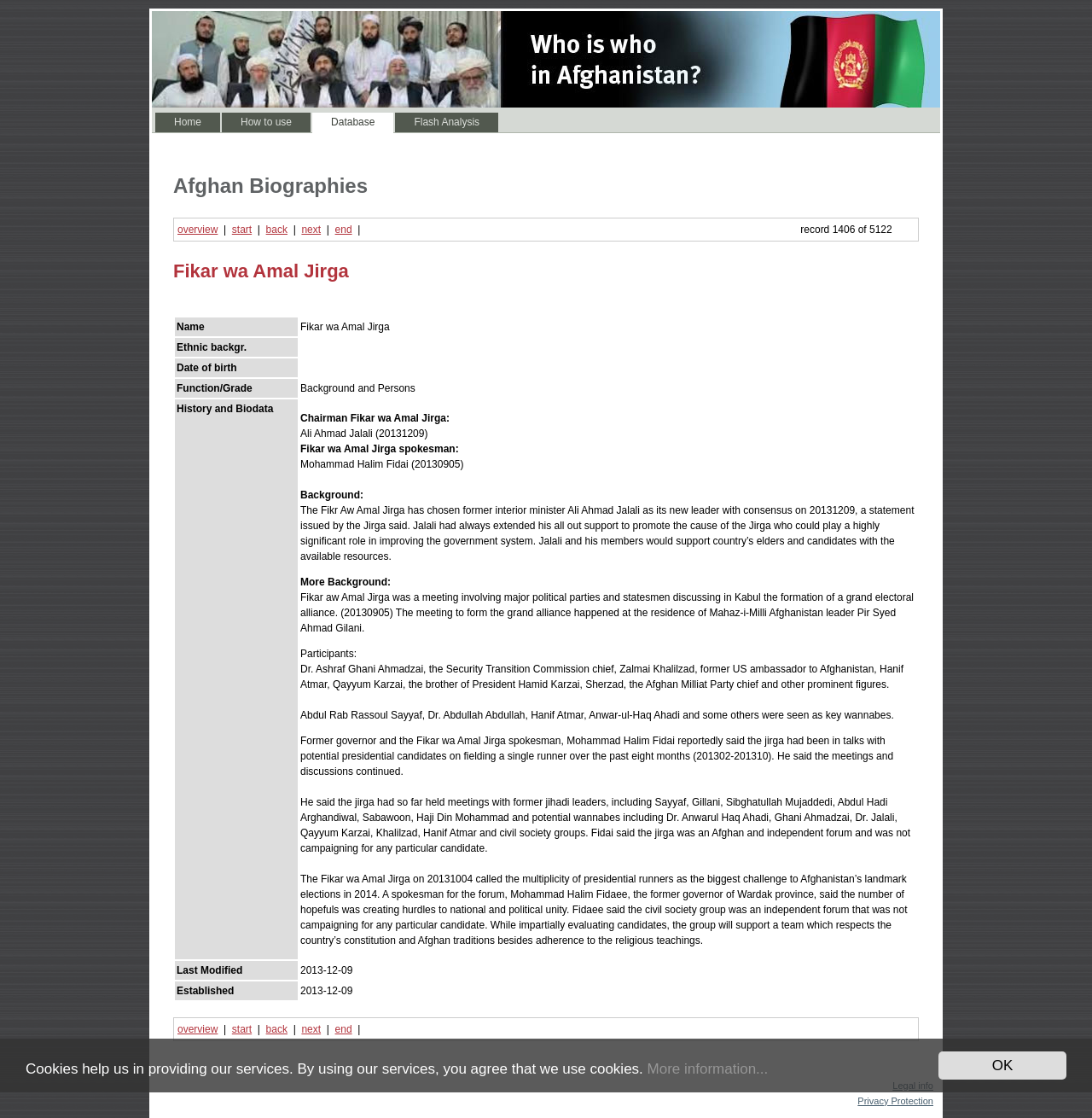Please specify the bounding box coordinates in the format (top-left x, top-left y, bottom-right x, bottom-right y), with all values as floating point numbers between 0 and 1. Identify the bounding box of the UI element described by: OK

[0.859, 0.94, 0.977, 0.966]